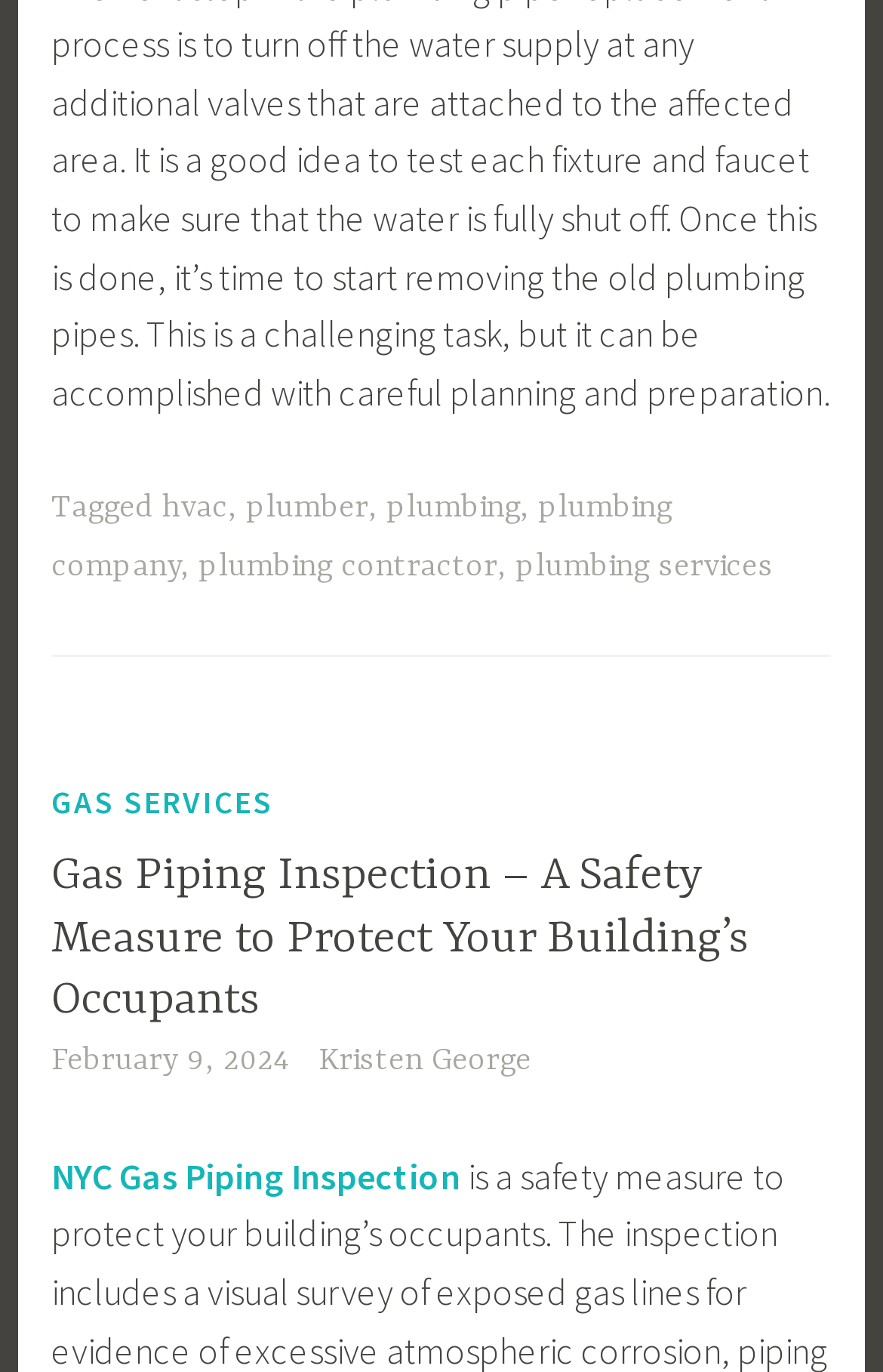Determine the bounding box coordinates of the section I need to click to execute the following instruction: "click on the link to gas services". Provide the coordinates as four float numbers between 0 and 1, i.e., [left, top, right, bottom].

[0.058, 0.566, 0.31, 0.603]